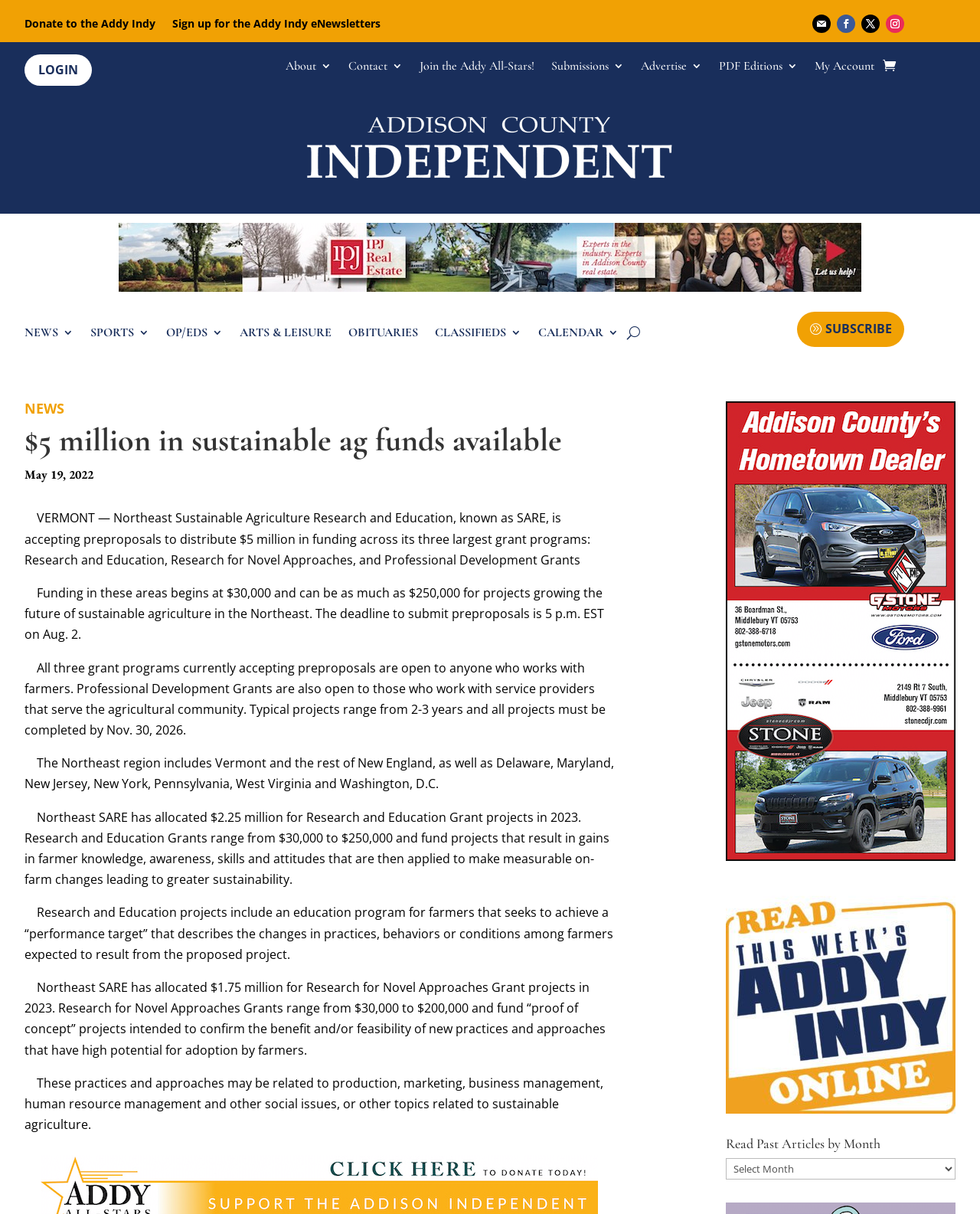Please predict the bounding box coordinates of the element's region where a click is necessary to complete the following instruction: "Login to the website". The coordinates should be represented by four float numbers between 0 and 1, i.e., [left, top, right, bottom].

[0.025, 0.045, 0.094, 0.07]